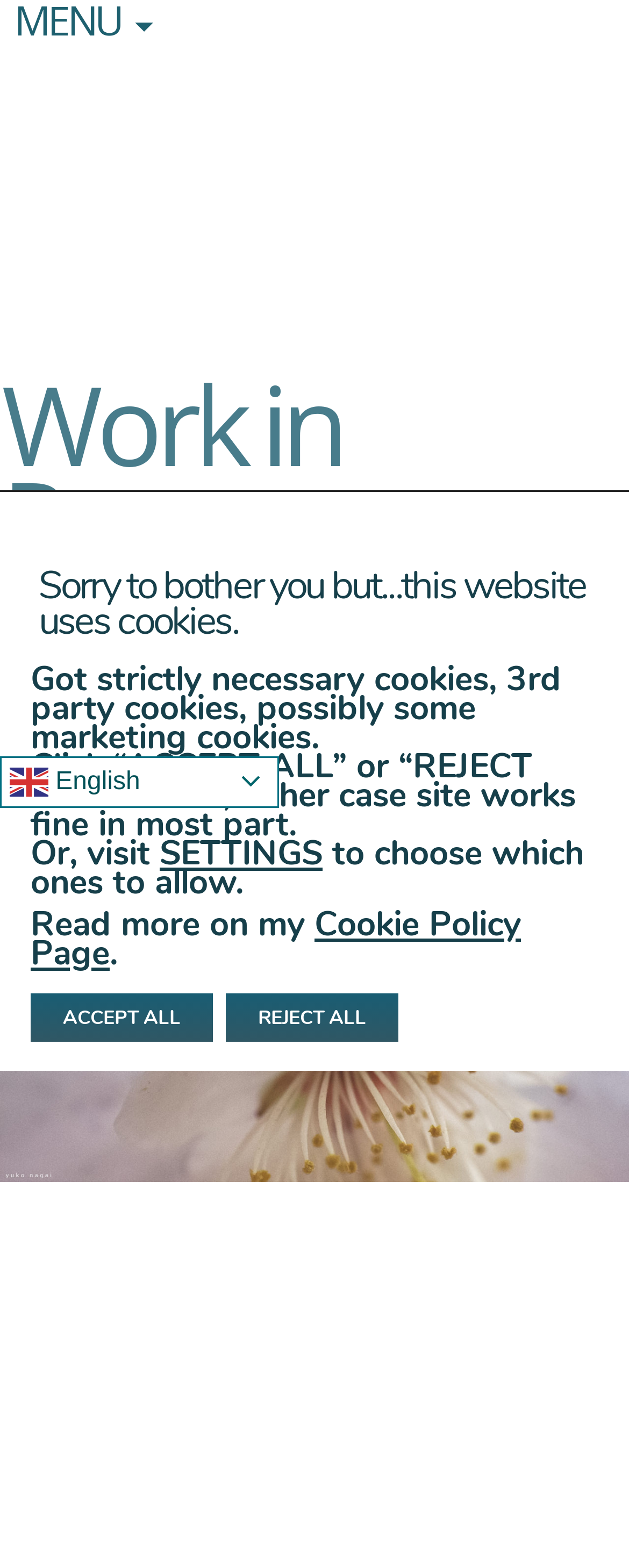Select the bounding box coordinates of the element I need to click to carry out the following instruction: "Visit SETTINGS.".

[0.254, 0.53, 0.513, 0.558]